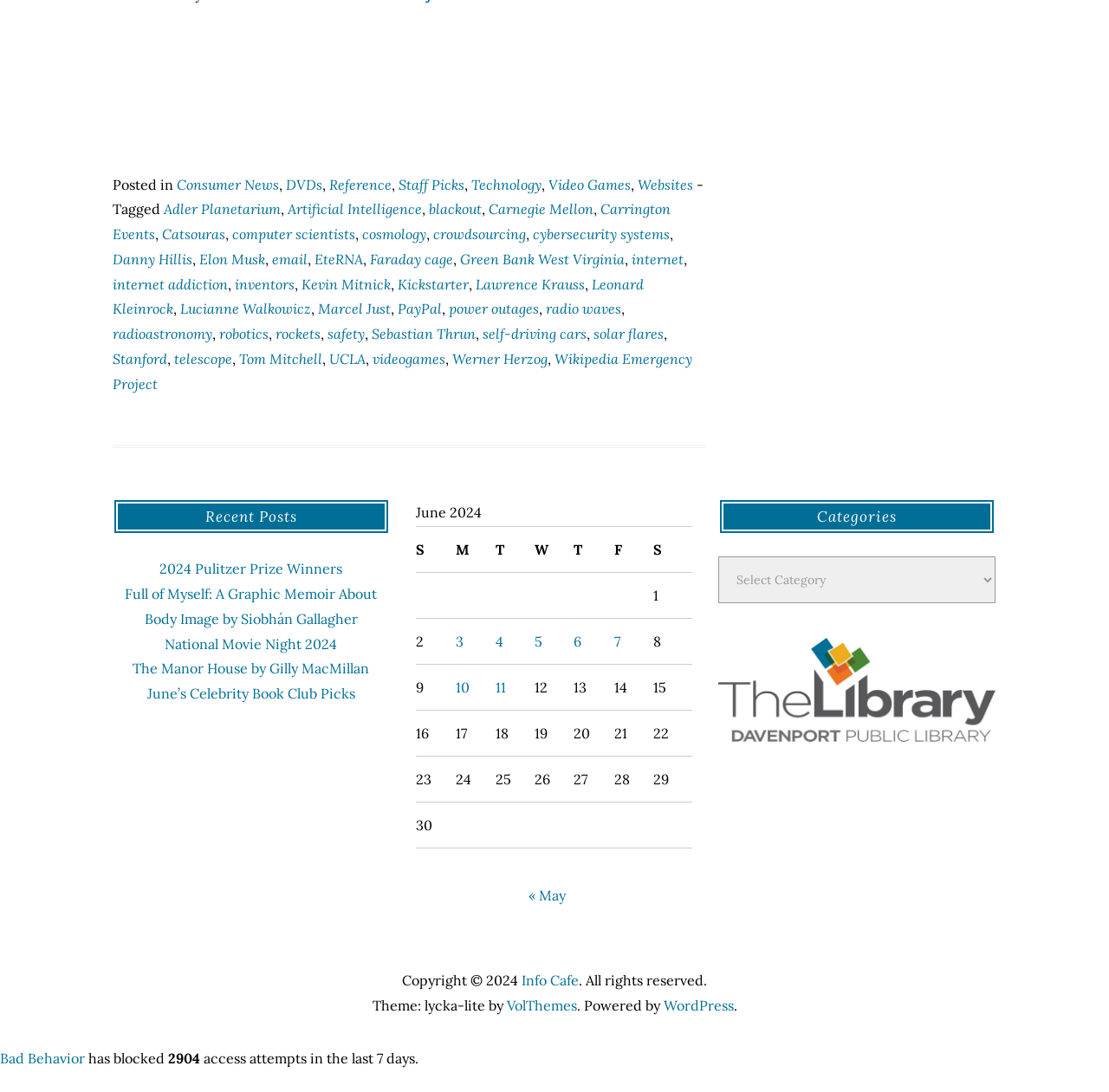What type of content is featured in the Recent Posts section?
Please answer the question with as much detail as possible using the screenshot.

The Recent Posts section on the webpage features articles or news related to books, authors, and awards. The titles of the posts suggest that the website publishes book reviews, news, and possibly other literary content.